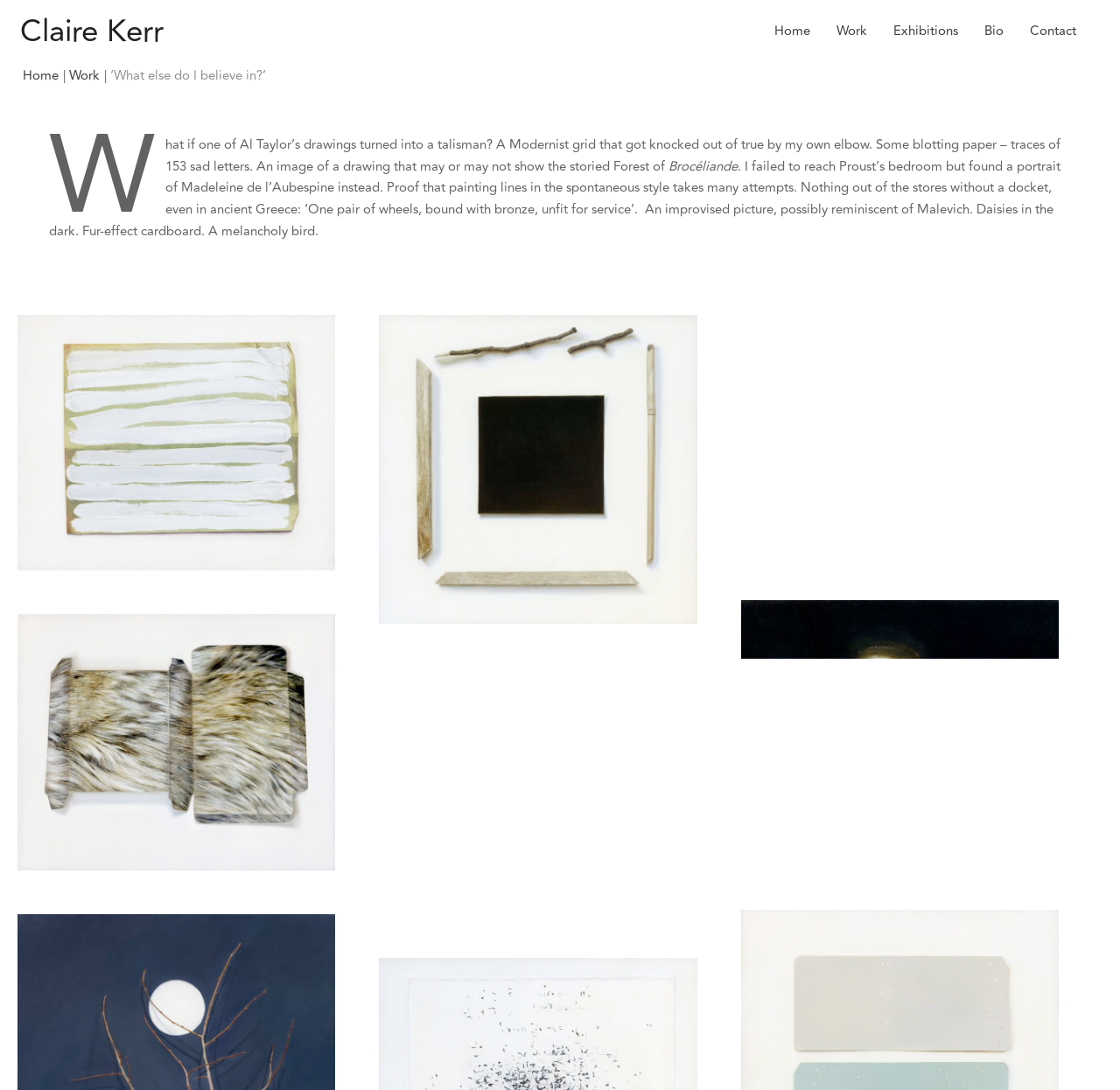Please answer the following question as detailed as possible based on the image: 
What is the name of the gallery mentioned in the meta description?

The name of the gallery is mentioned in the meta description, which is Purdy Hicks Gallery, located in London.